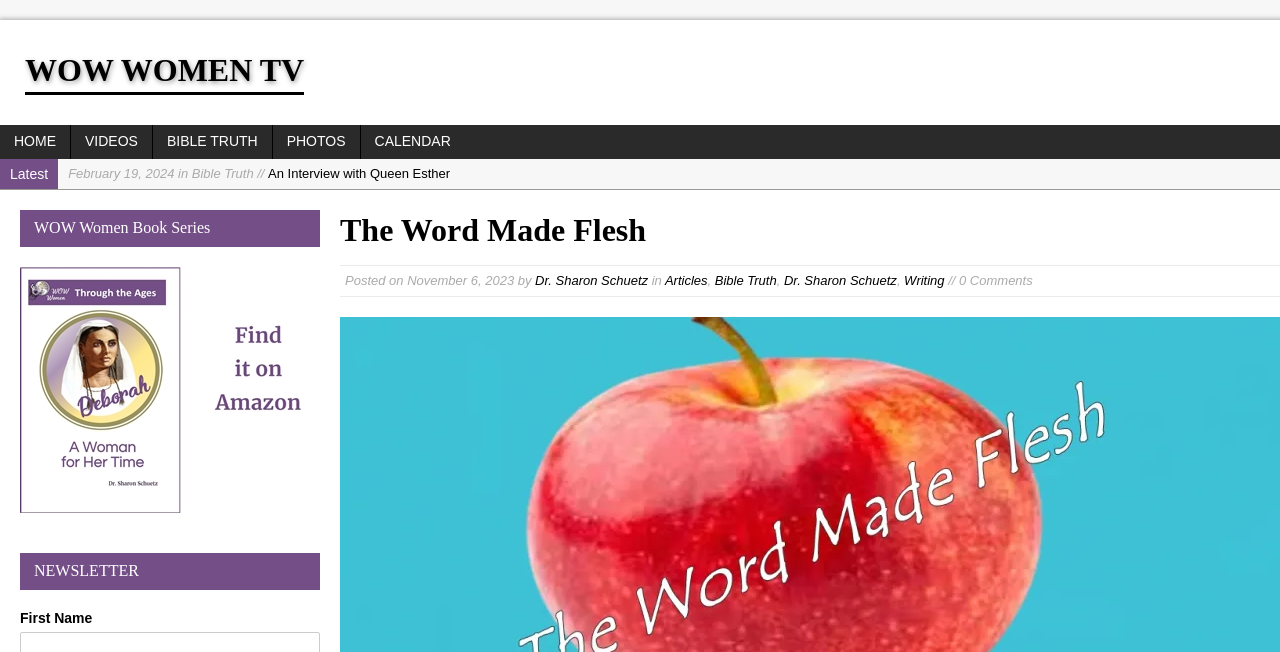What is the primary heading on this webpage?

WOW WOMEN TV